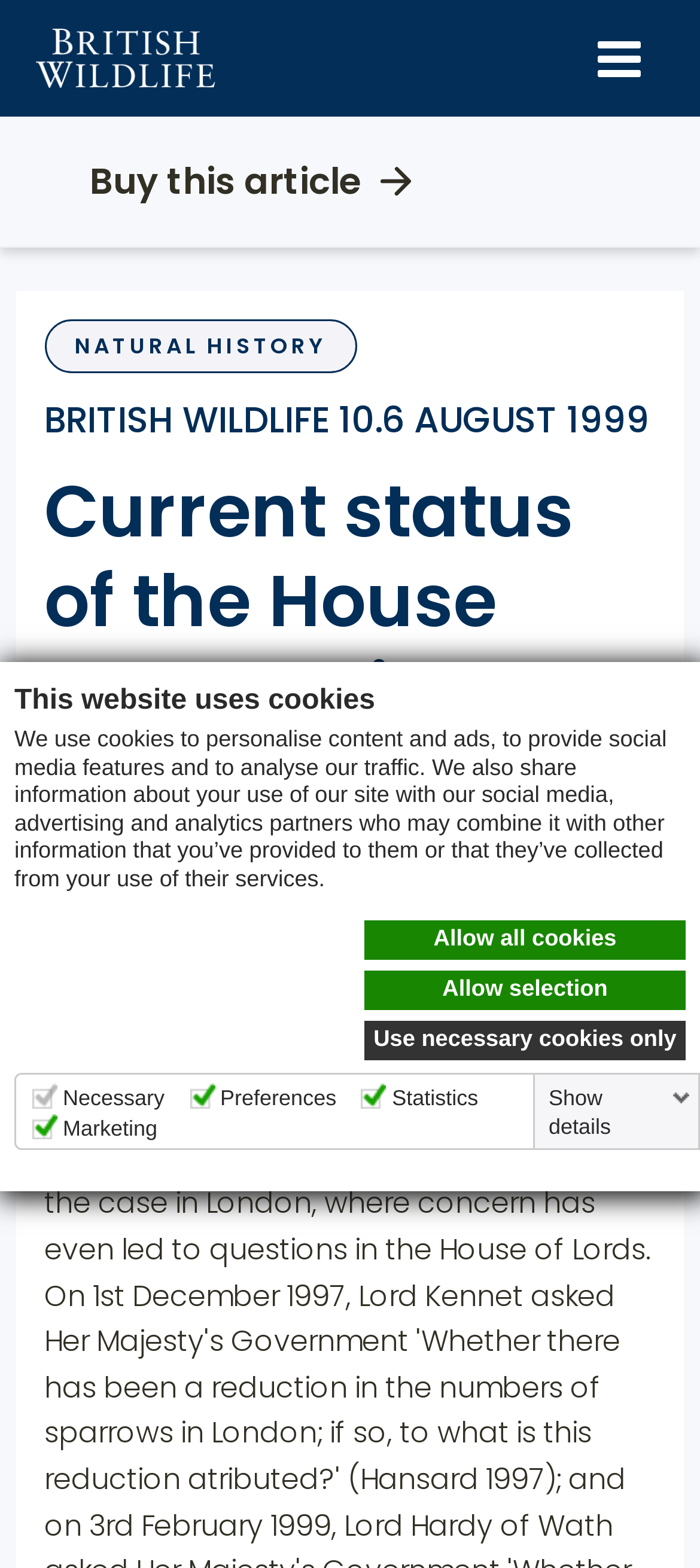Provide the bounding box for the UI element matching this description: "parent_node: Marketing".

[0.046, 0.709, 0.079, 0.724]